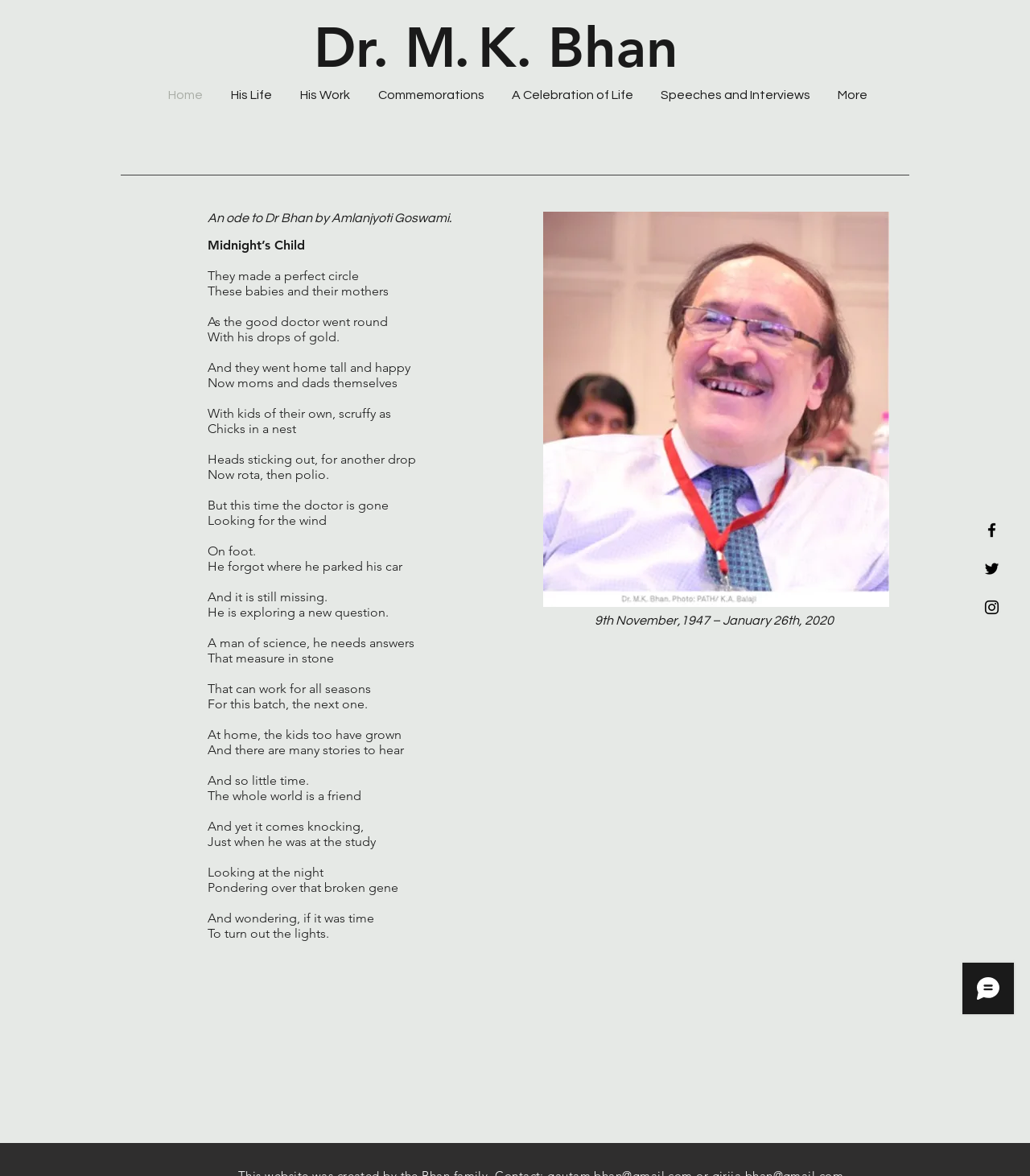What is the theme of the poem on the webpage?
Please answer the question as detailed as possible.

The poem on the webpage appears to be a tribute to Dr. Bhan, as it mentions his work and legacy in a poetic and celebratory tone. The language and imagery used in the poem suggest a sense of admiration and respect for Dr. Bhan.